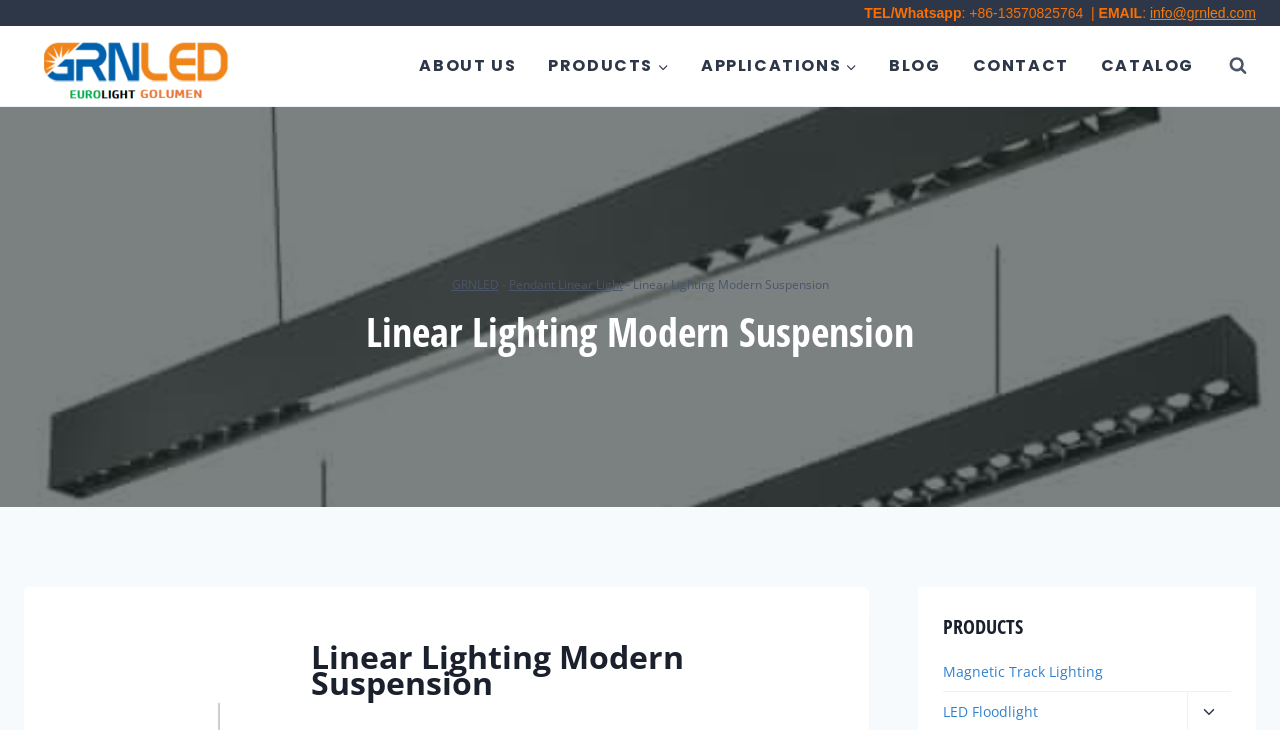What is the name of the company?
Refer to the image and provide a one-word or short phrase answer.

GRNLED